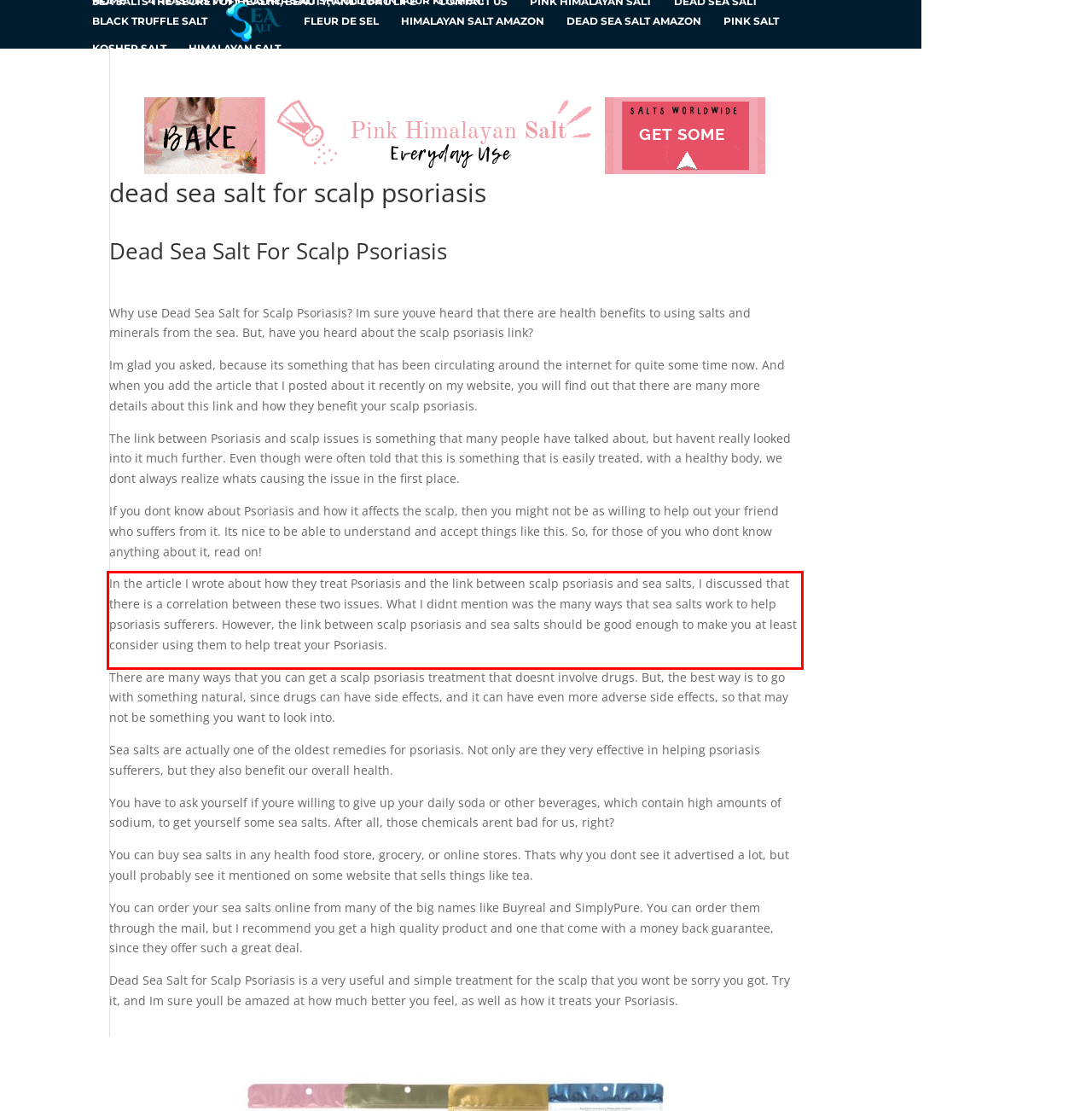Please perform OCR on the text content within the red bounding box that is highlighted in the provided webpage screenshot.

In the article I wrote about how they treat Psoriasis and the link between scalp psoriasis and sea salts, I discussed that there is a correlation between these two issues. What I didnt mention was the many ways that sea salts work to help psoriasis sufferers. However, the link between scalp psoriasis and sea salts should be good enough to make you at least consider using them to help treat your Psoriasis.